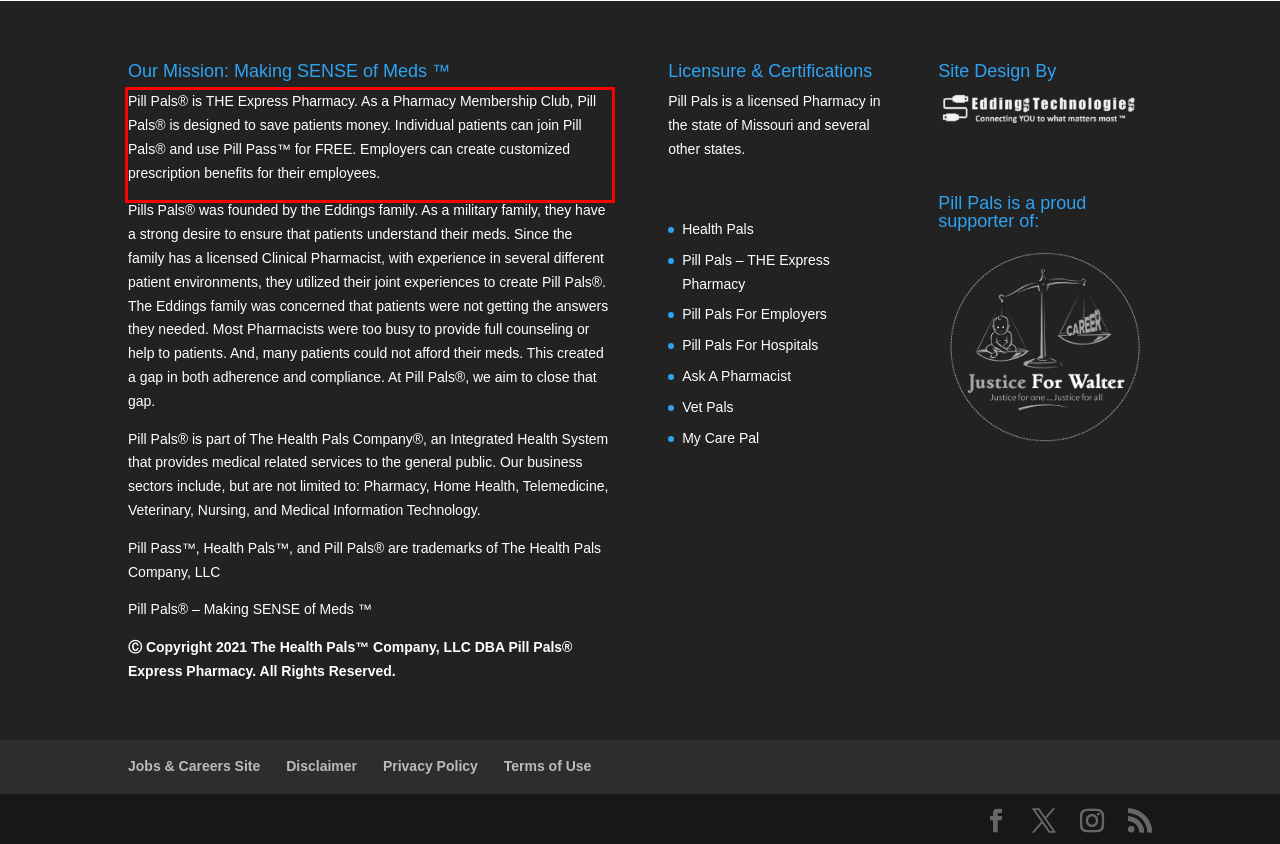You are provided with a screenshot of a webpage that includes a UI element enclosed in a red rectangle. Extract the text content inside this red rectangle.

Pill Pals® is THE Express Pharmacy. As a Pharmacy Membership Club, Pill Pals® is designed to save patients money. Individual patients can join Pill Pals® and use Pill Pass™ for FREE. Employers can create customized prescription benefits for their employees.